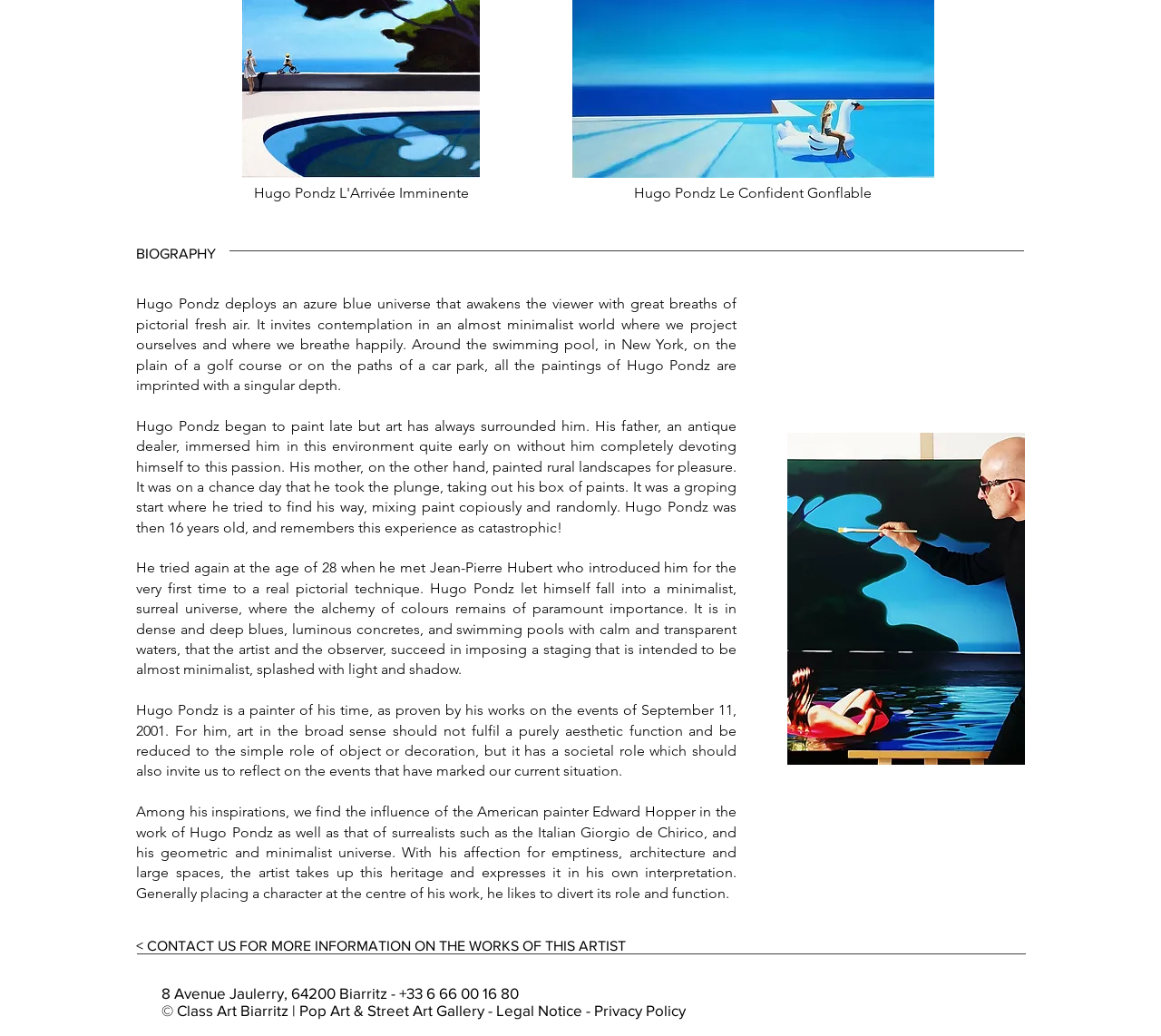Given the element description, predict the bounding box coordinates in the format (top-left x, top-left y, bottom-right x, bottom-right y), using floating point numbers between 0 and 1: Legal Notice

[0.427, 0.967, 0.502, 0.983]